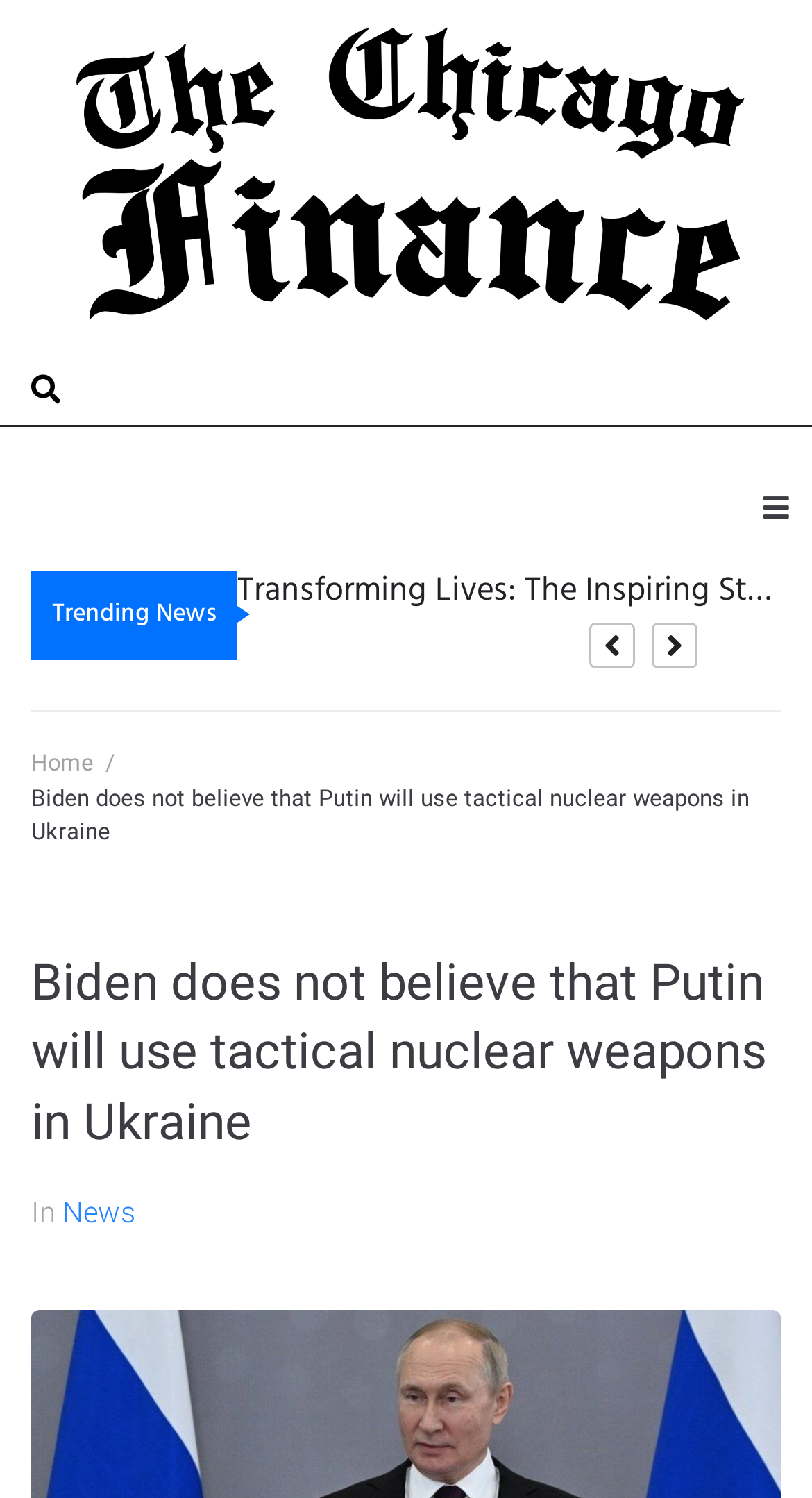Using the given element description, provide the bounding box coordinates (top-left x, top-left y, bottom-right x, bottom-right y) for the corresponding UI element in the screenshot: May 10, 2024

[0.292, 0.381, 0.962, 0.412]